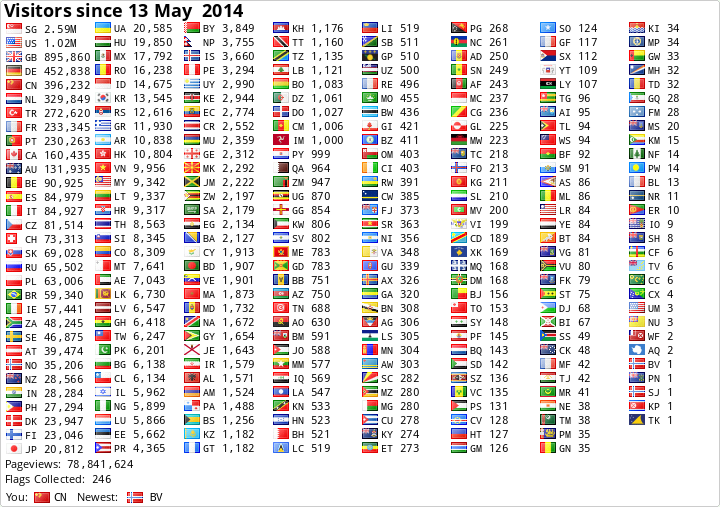Using the details from the image, please elaborate on the following question: What type of data is represented in each row of the table?

According to the caption, each row of the table includes the name of the country, its respective flag, the total number of visitors, and the unique page views generated from each location. This information can be used to identify the type of data represented in each row of the table.